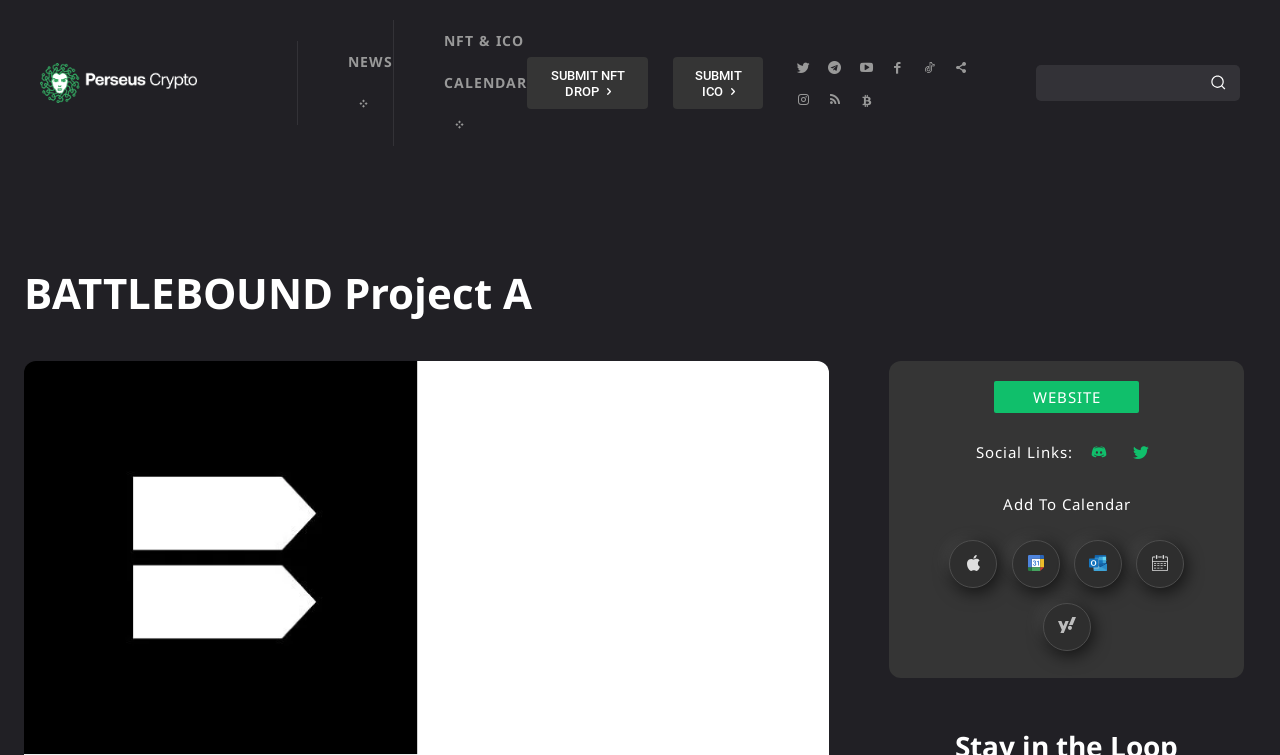Identify the bounding box coordinates of the section to be clicked to complete the task described by the following instruction: "Submit an NFT drop". The coordinates should be four float numbers between 0 and 1, formatted as [left, top, right, bottom].

[0.412, 0.075, 0.506, 0.145]